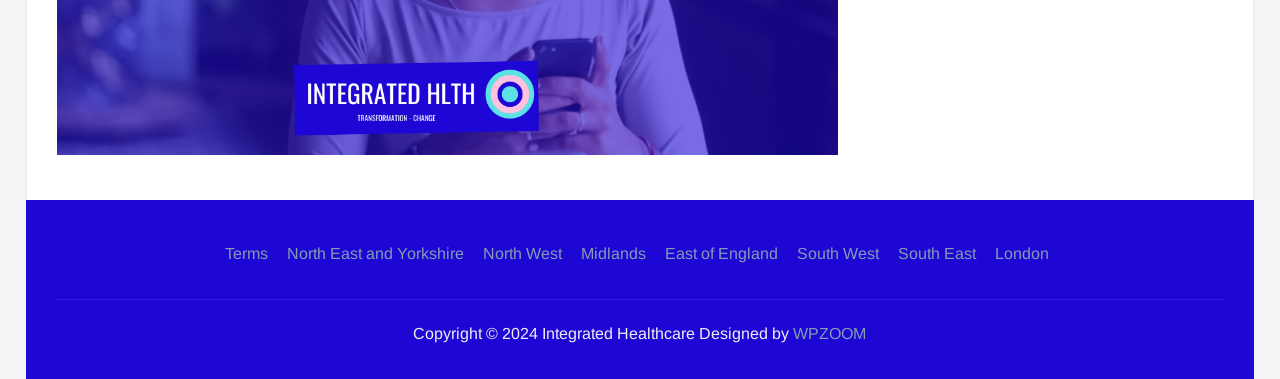What is the year of the copyright?
Please provide a full and detailed response to the question.

I found the text 'Copyright © 2024 Integrated Healthcare' which indicates that the year of the copyright is 2024.